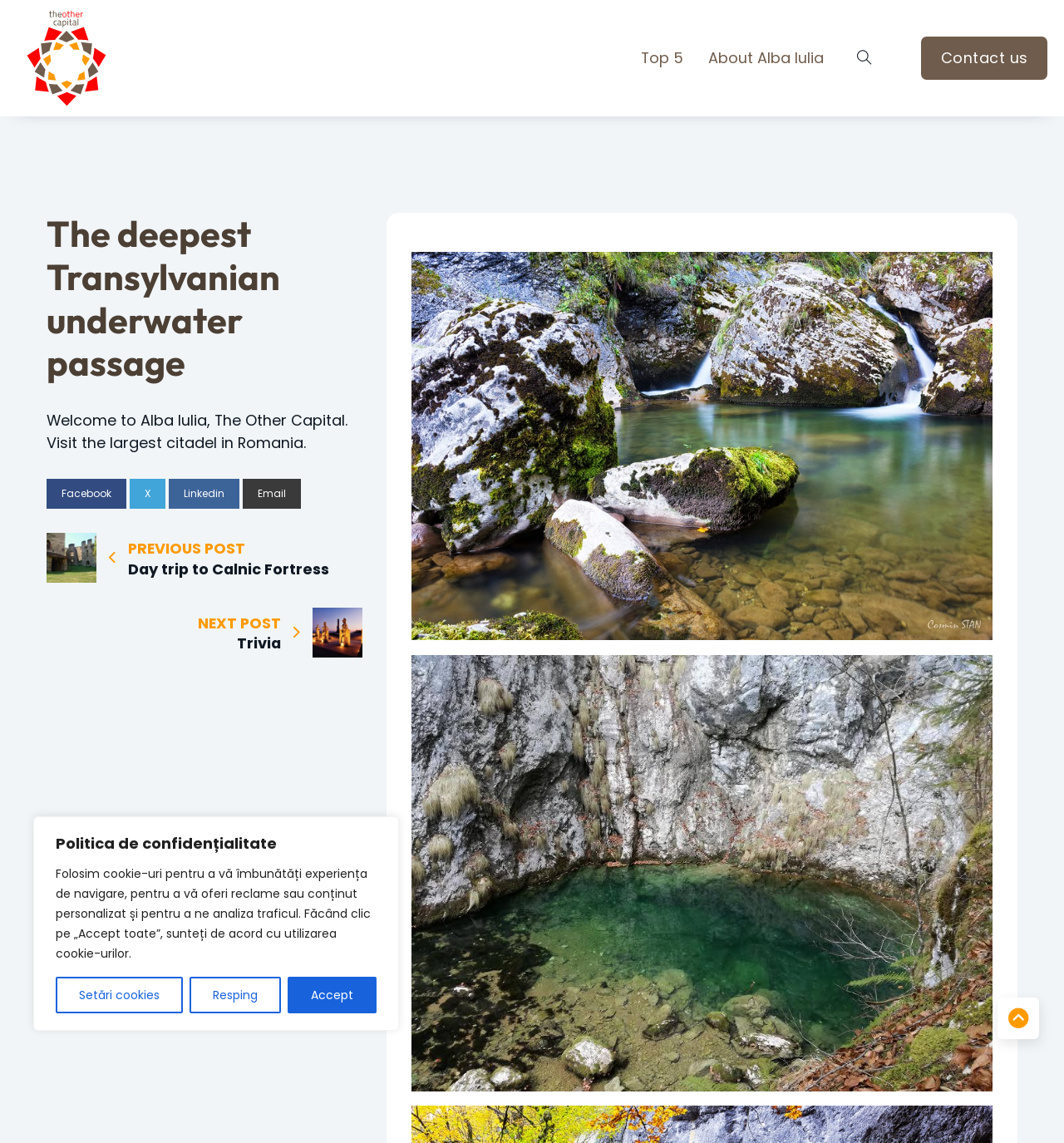Answer the following in one word or a short phrase: 
What is the purpose of the 'Open Search' button?

To search the website